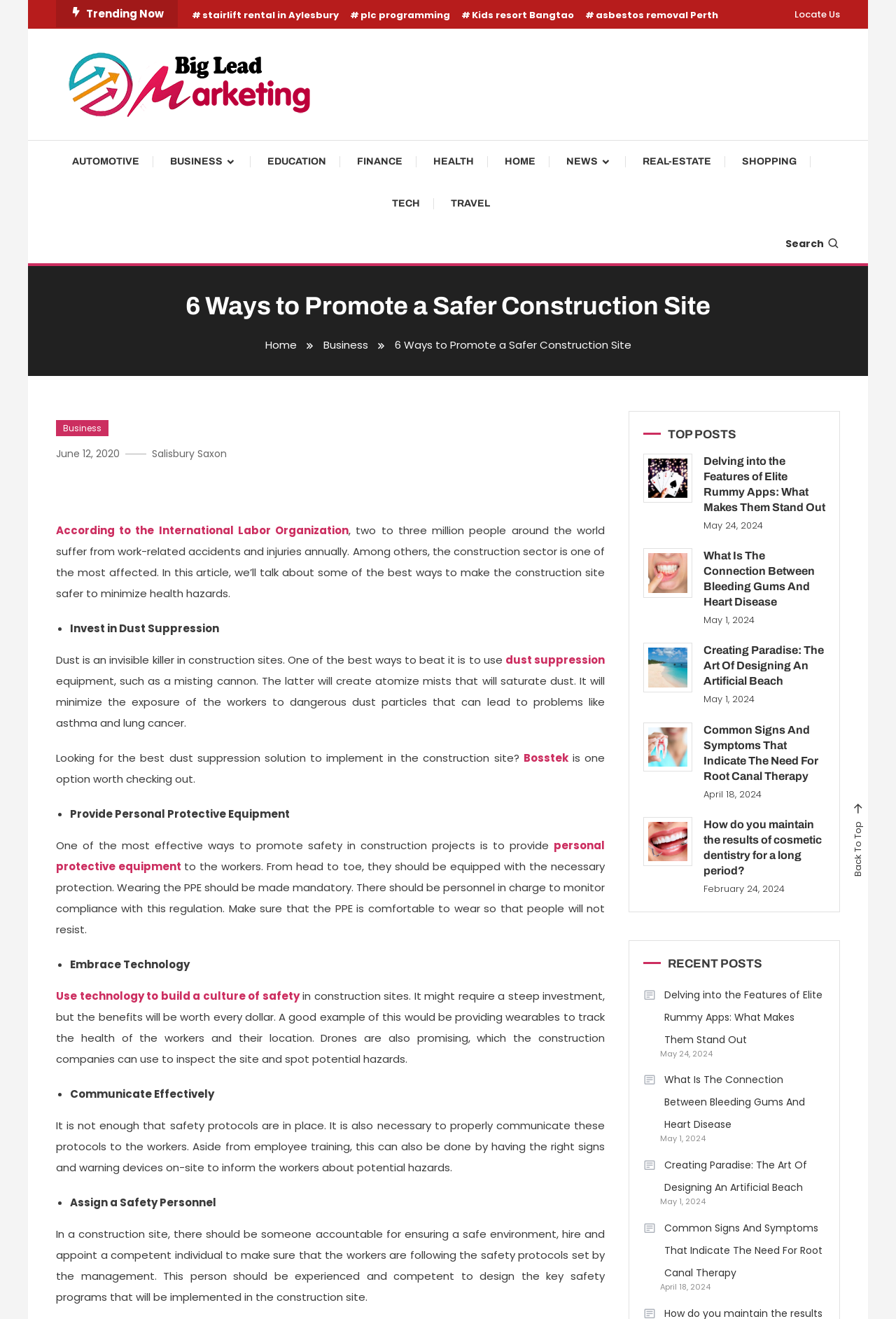Explain in detail what you observe on this webpage.

This webpage is about Big Lead Marketing, a platform that provides advice and tips on various topics. At the top, there is a navigation menu with links to different categories such as Automotive, Business, Education, Finance, Health, Home, News, Real-Estate, Shopping, Tech, and Travel. Below the navigation menu, there is a search bar and a link to "Locate Us".

The main content of the webpage is an article titled "6 Ways to Promote a Safer Construction Site". The article discusses the importance of safety in construction sites and provides six ways to promote safety, including investing in dust suppression, providing personal protective equipment, embracing technology, communicating effectively, and assigning a safety personnel. Each point is explained in detail with examples and suggestions.

On the right side of the article, there is a section titled "TOP POSTS" that lists four recent articles with links to read more. Each article has a heading, a brief summary, and a date of publication.

At the top of the webpage, there are also some trending links and a link to the homepage of Big Lead Marketing. The webpage has a clean and organized layout, making it easy to navigate and read.